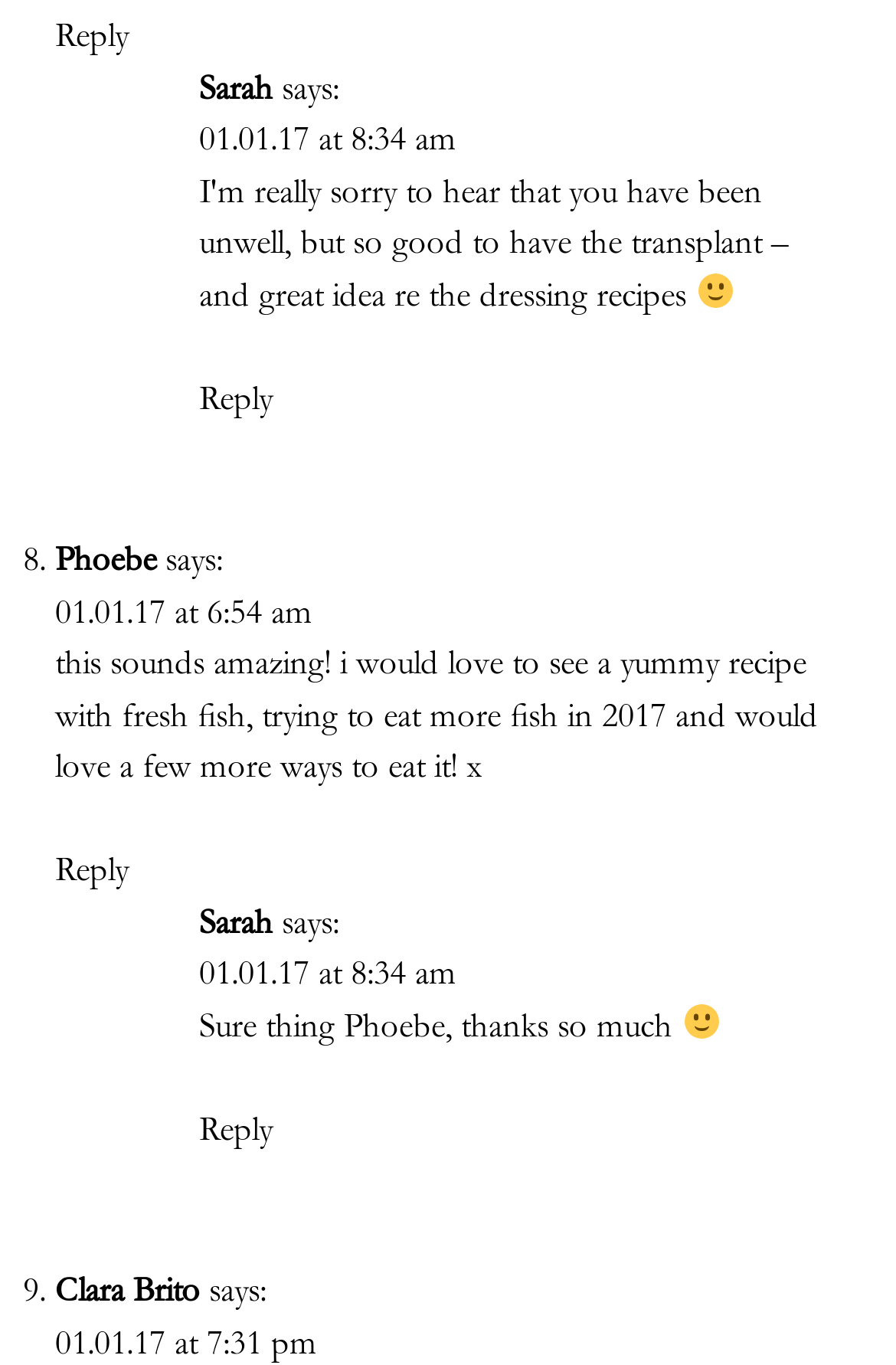Locate the bounding box coordinates of the area to click to fulfill this instruction: "Reply to Sarah again". The bounding box should be presented as four float numbers between 0 and 1, in the order [left, top, right, bottom].

[0.222, 0.816, 0.304, 0.841]